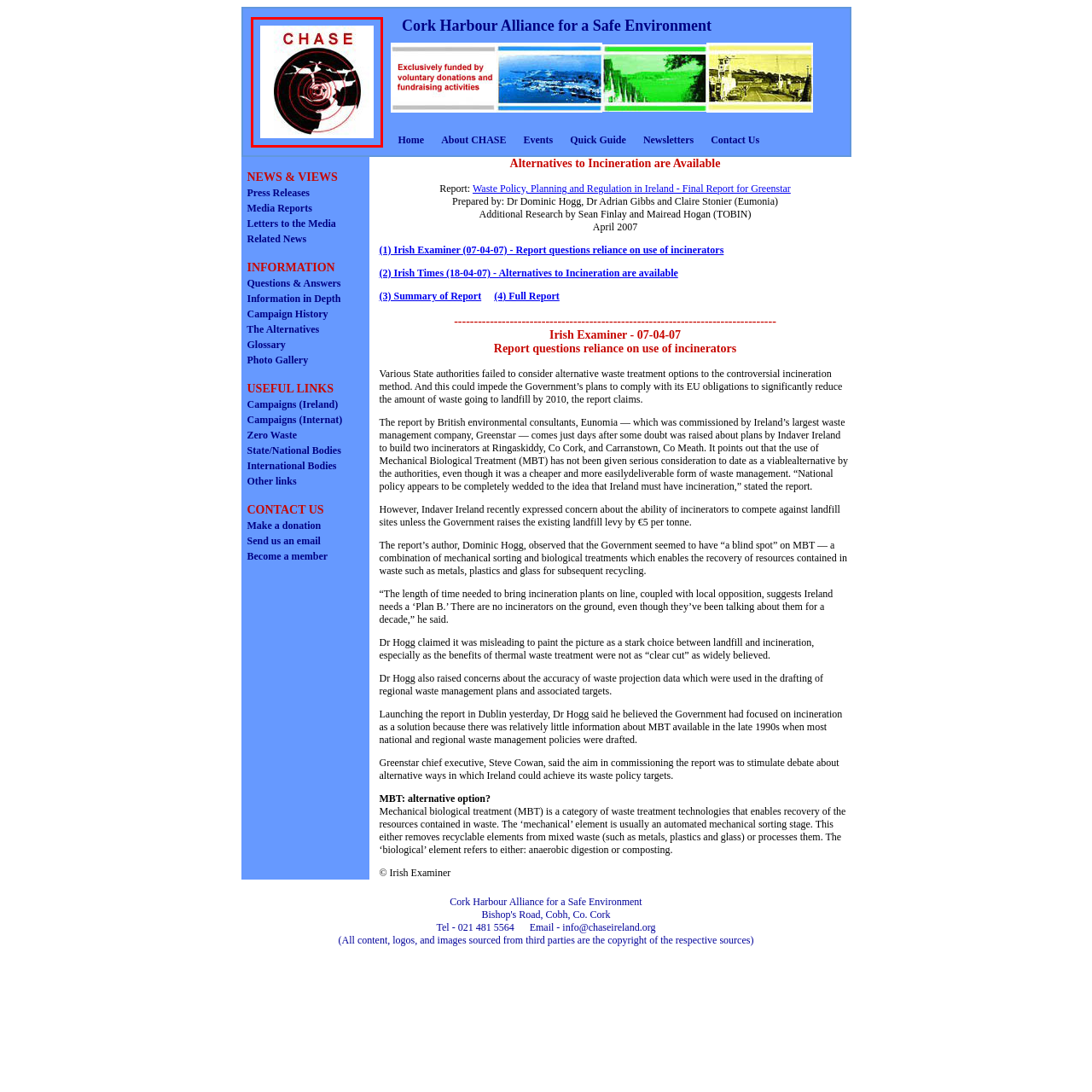Explain what is happening in the image inside the red outline in great detail.

The image features the logo of the Cork Harbour Alliance for a Safe Environment (CHASE), which advocates for environmental safety and awareness in the Cork Harbour area. The emblem prominently displays the word "CHASE" in bold red letters at the top, accentuating the organization's name. Below the text, a stylized graphic depicts a circular design with concentric red waves emanating outward, symbolizing the alliance’s outreach and impact in environmental matters. The central graphic is filled with a silhouette representation of Cork Harbour, evoking a sense of place and purpose behind the organization's mission to promote a safe and sustainable environment in the region. The logo encapsulates the alliance's commitment to advocating for ecological protection and community engagement.